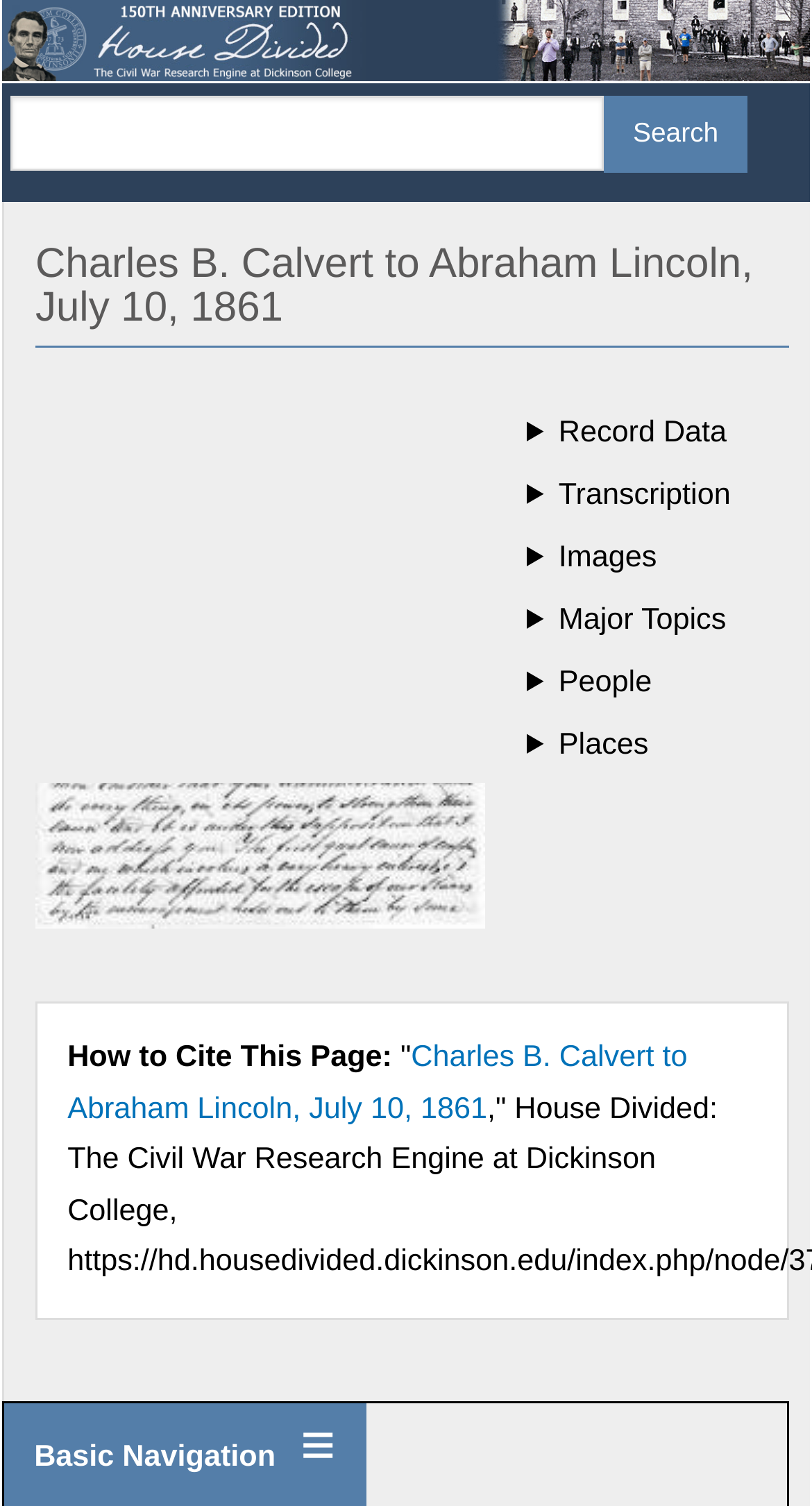Identify the bounding box coordinates of the section that should be clicked to achieve the task described: "Click on Business License".

None